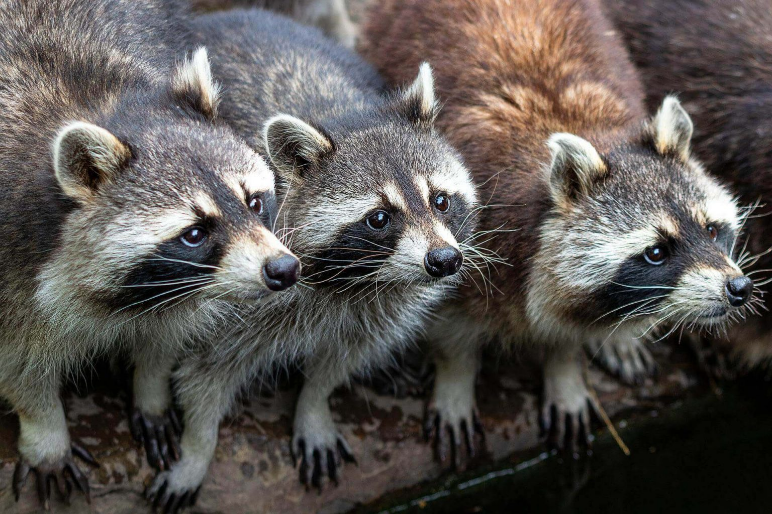What is the primary focus of White Lake Animal Trapping?
From the screenshot, provide a brief answer in one word or phrase.

humanely managing wildlife encounters